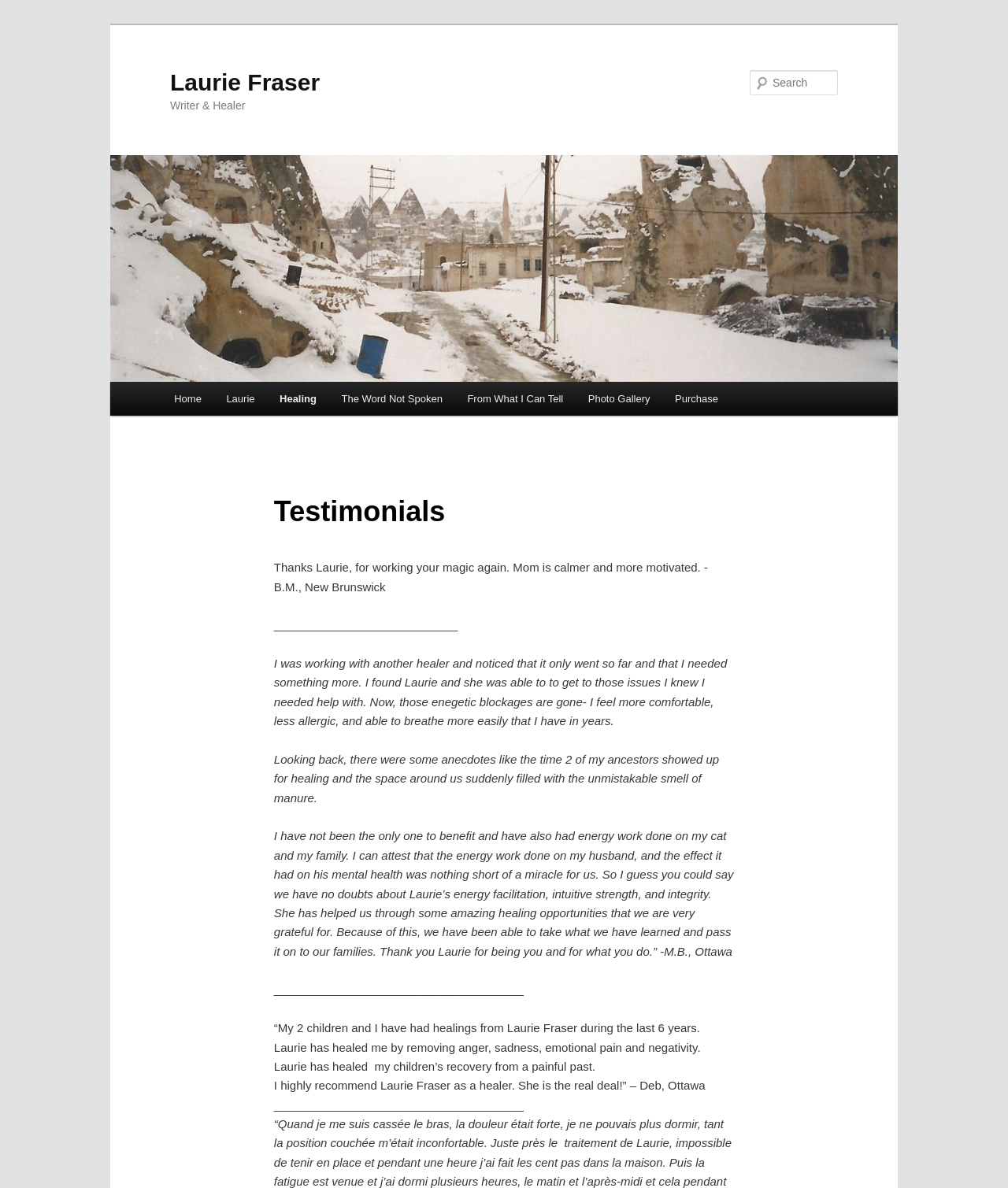Specify the bounding box coordinates of the element's region that should be clicked to achieve the following instruction: "Click on the 'Home' link". The bounding box coordinates consist of four float numbers between 0 and 1, in the format [left, top, right, bottom].

[0.16, 0.321, 0.212, 0.35]